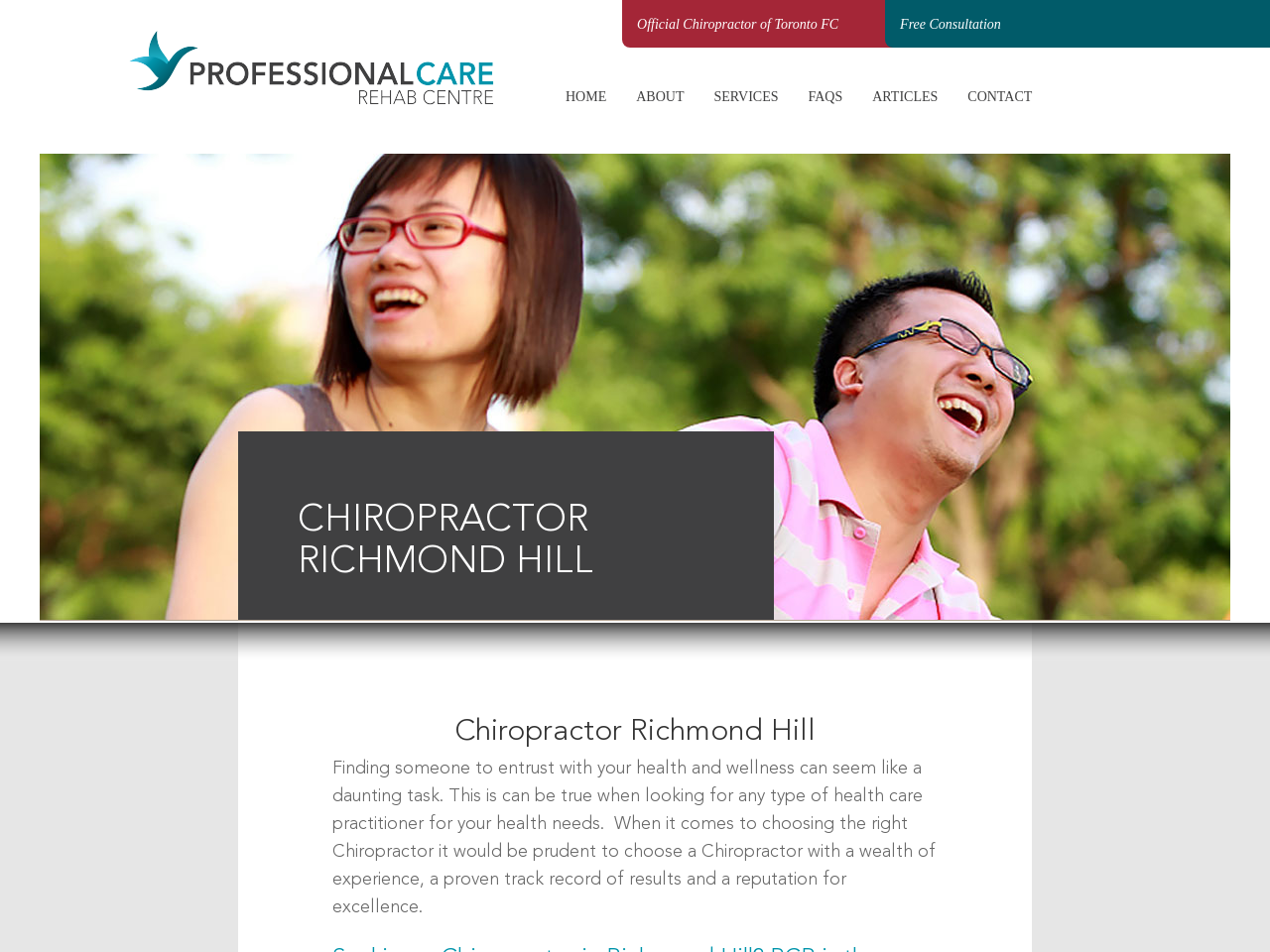Give a short answer using one word or phrase for the question:
What is the location of the Chiropractor's practice?

Richmond Hill